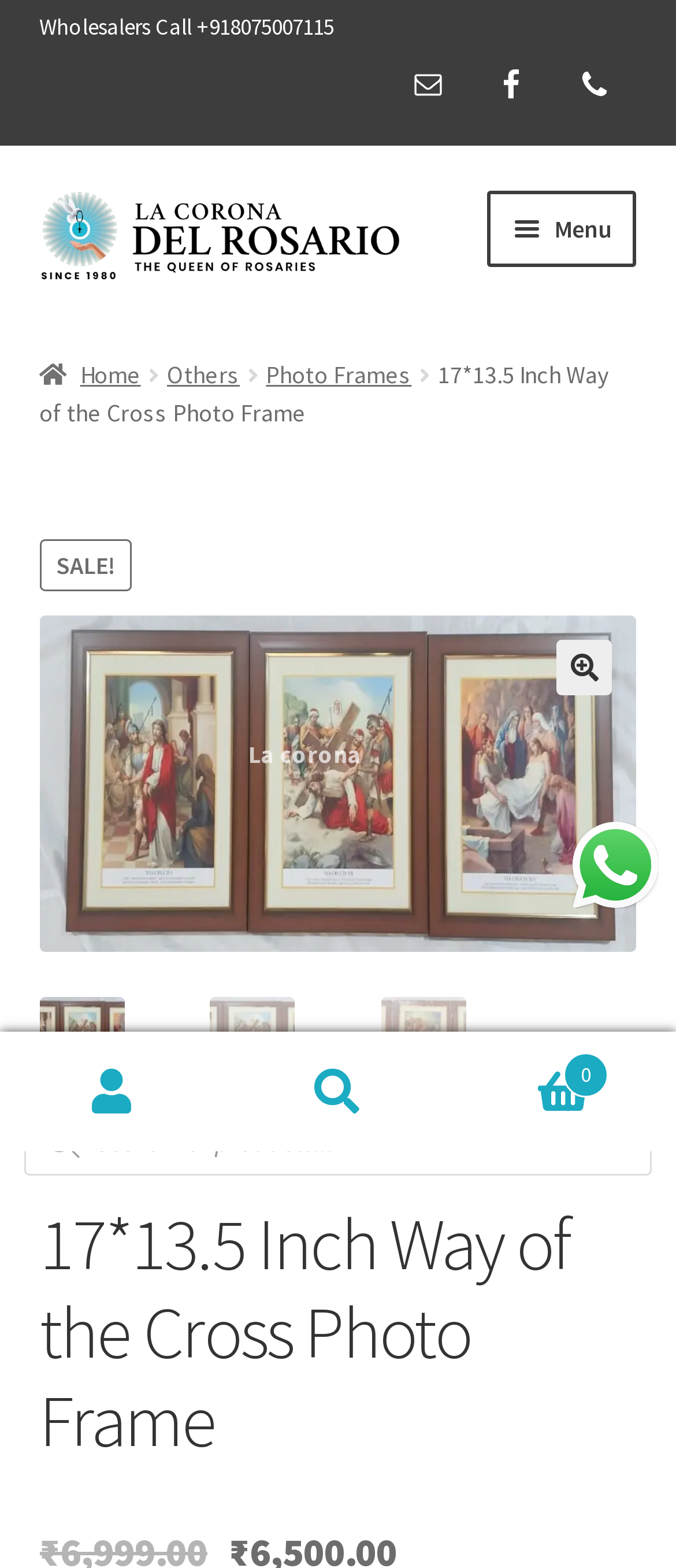What is the type of product being displayed?
Examine the webpage screenshot and provide an in-depth answer to the question.

I found the type of product being displayed by looking at the StaticText '17*13.5 Inch Way of the Cross Photo Frame' which has a bounding box coordinate of [0.058, 0.229, 0.901, 0.274]. This suggests that the type of product being displayed is a Photo Frame.